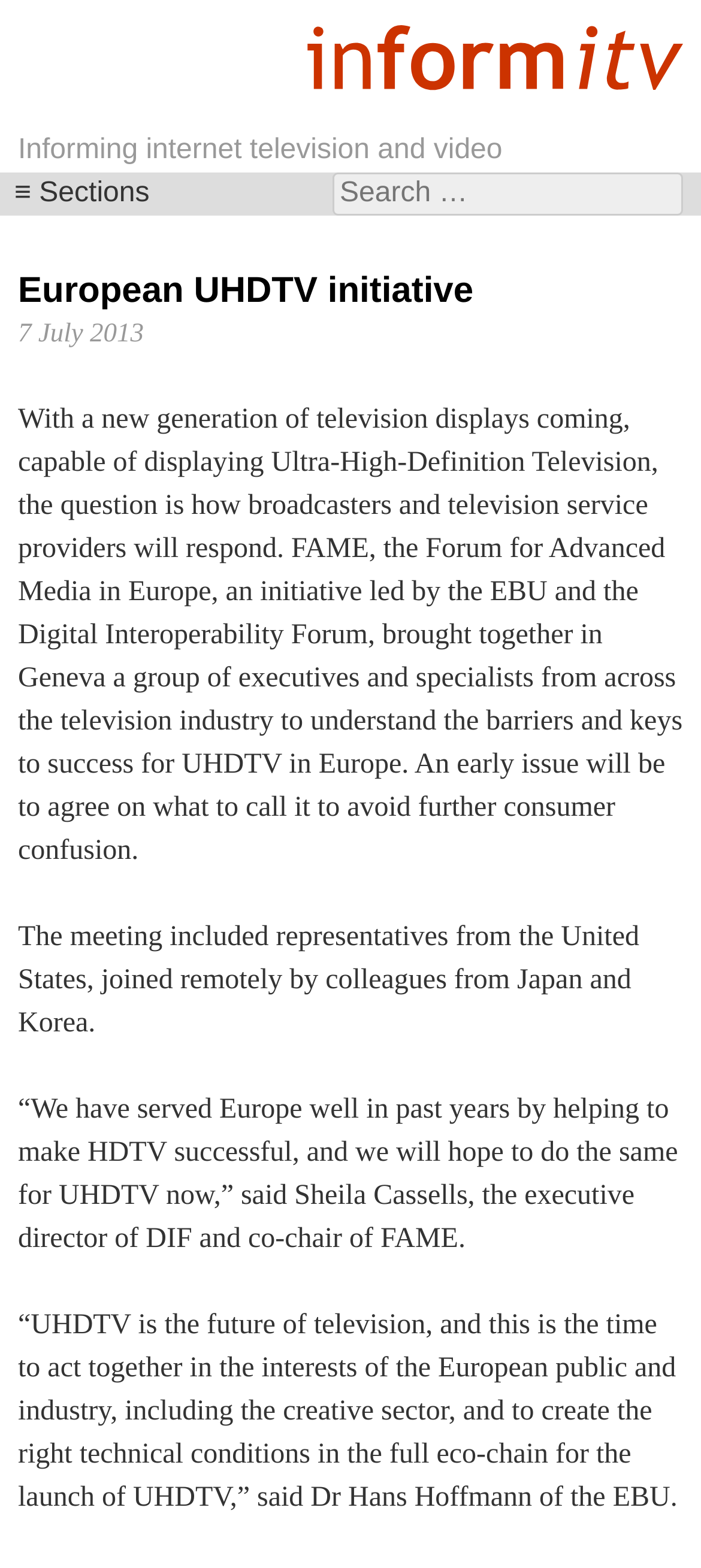What is the topic of the meeting described?
Provide a detailed answer to the question using information from the image.

The meeting described on the webpage is about the European UHDTV initiative, where executives and specialists from the television industry gathered to discuss the barriers and keys to success for UHDTV in Europe.